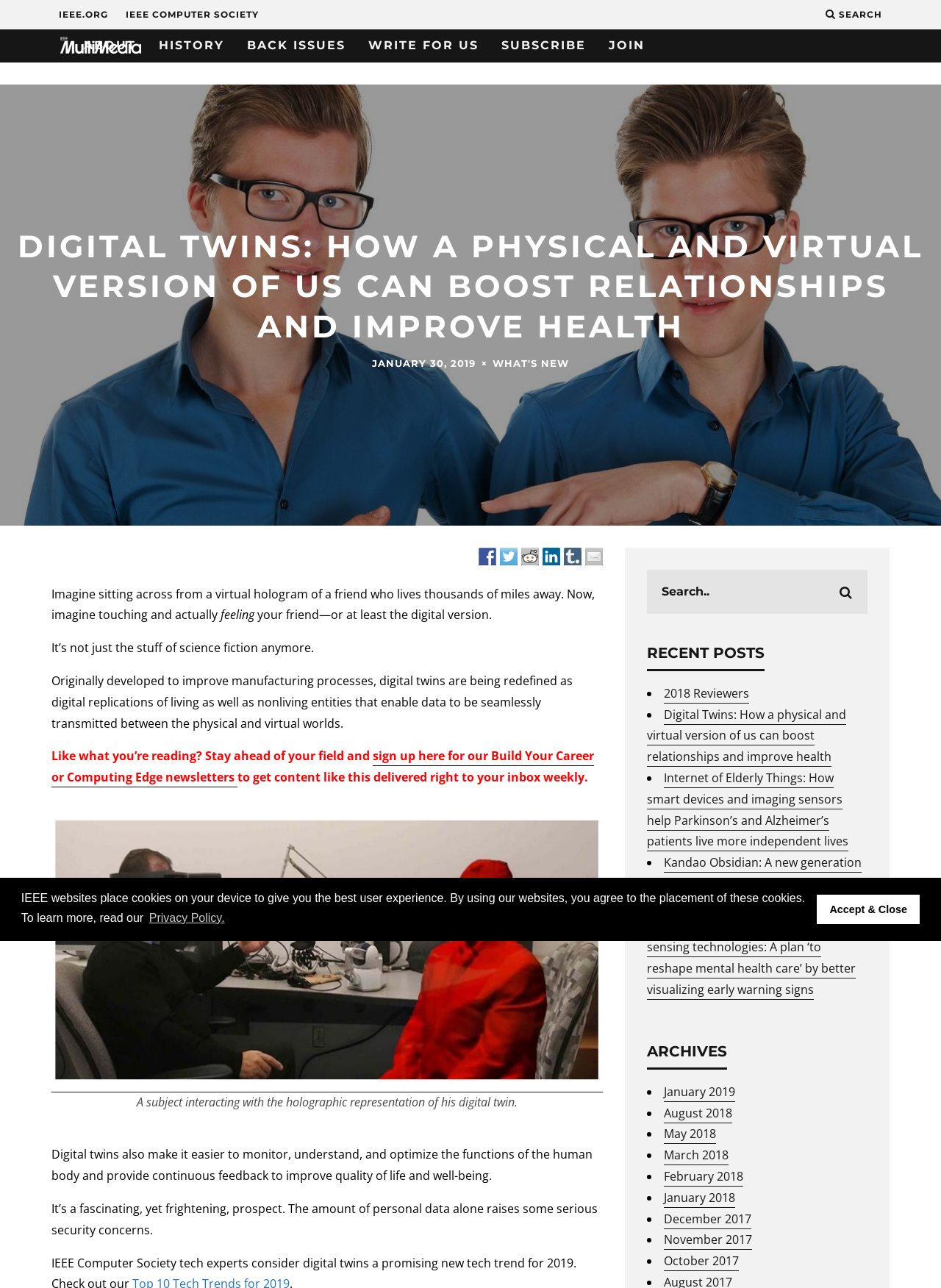Given the description Privacy Policy., predict the bounding box coordinates of the UI element. Ensure the coordinates are in the format (top-left x, top-left y, bottom-right x, bottom-right y) and all values are between 0 and 1.

[0.156, 0.704, 0.241, 0.721]